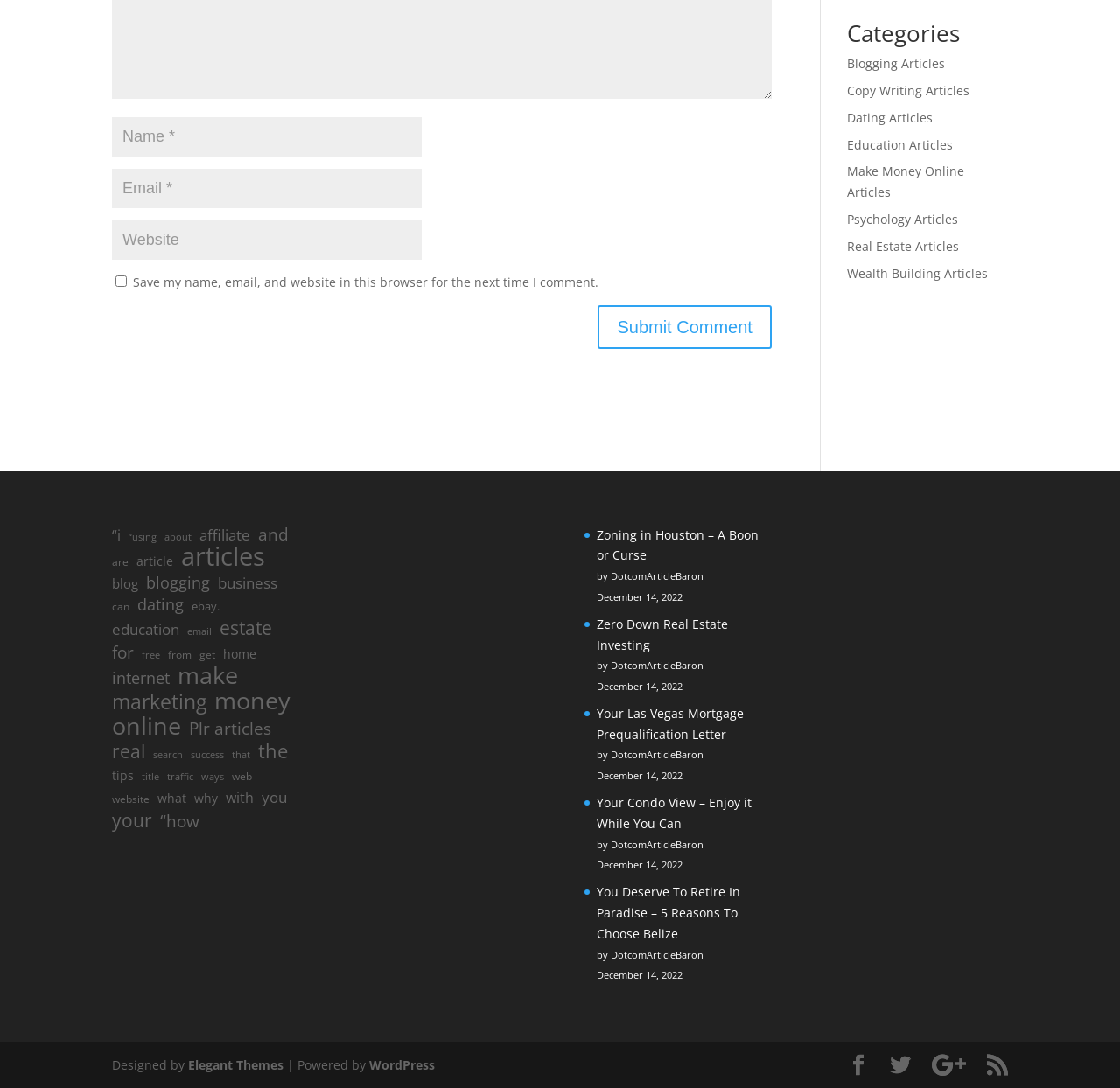Using a single word or phrase, answer the following question: 
What is the name of the author of the articles?

DotcomArticleBaron